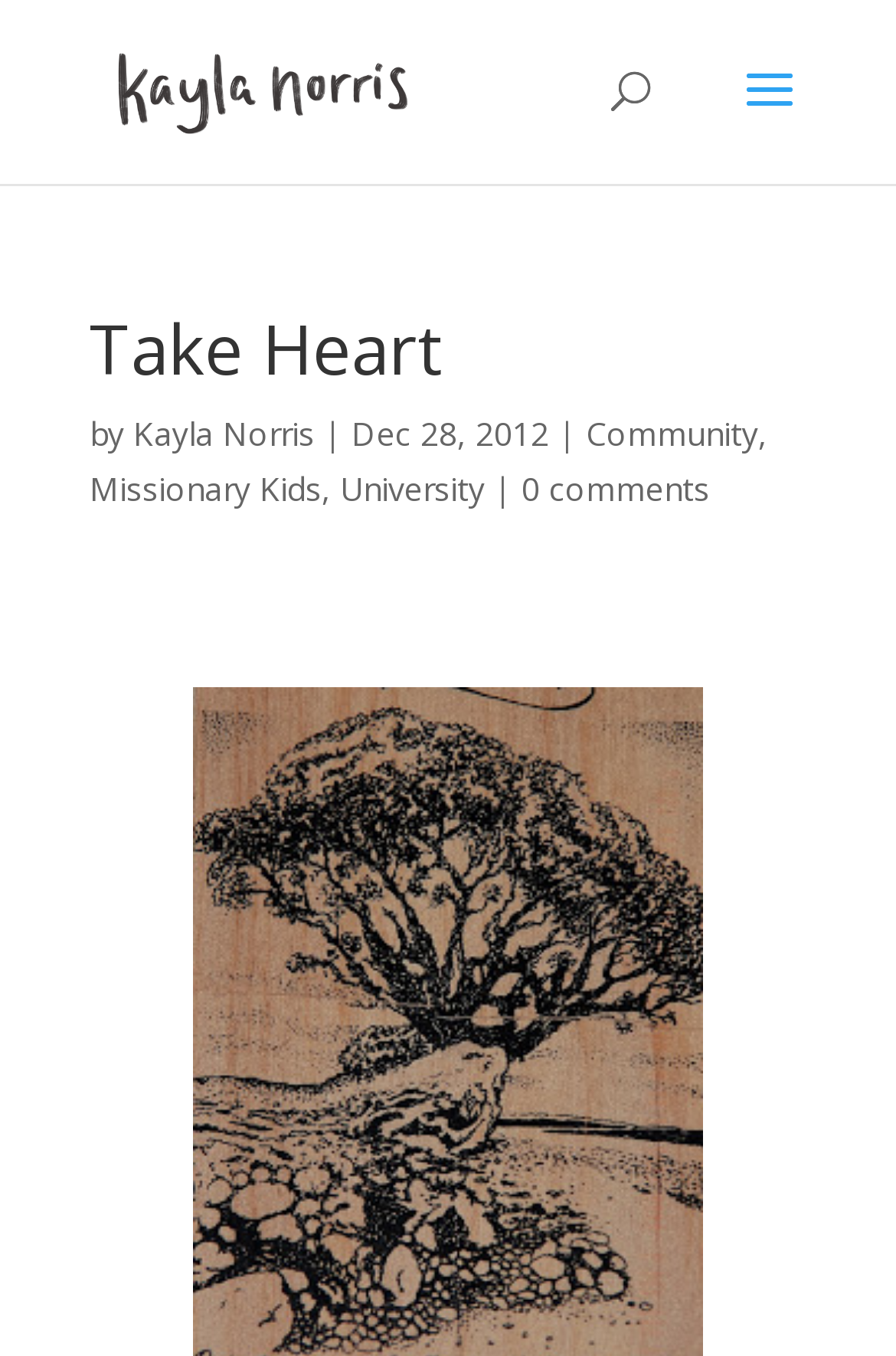From the webpage screenshot, identify the region described by alt="Kayla Norris". Provide the bounding box coordinates as (top-left x, top-left y, bottom-right x, bottom-right y), with each value being a floating point number between 0 and 1.

[0.11, 0.049, 0.473, 0.081]